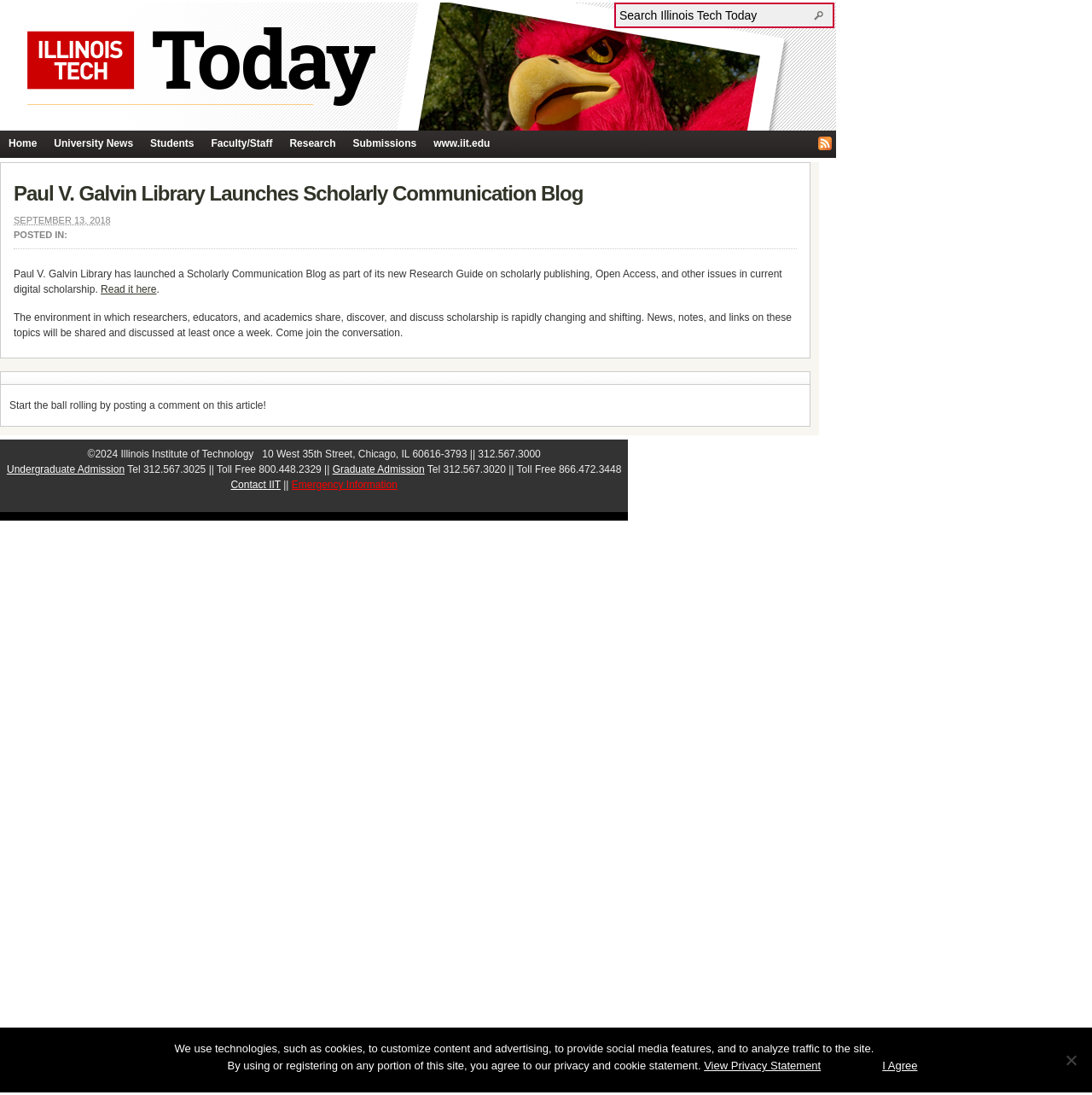Respond to the question below with a single word or phrase:
What is the link 'Read it here' pointing to?

The scholarly communication blog